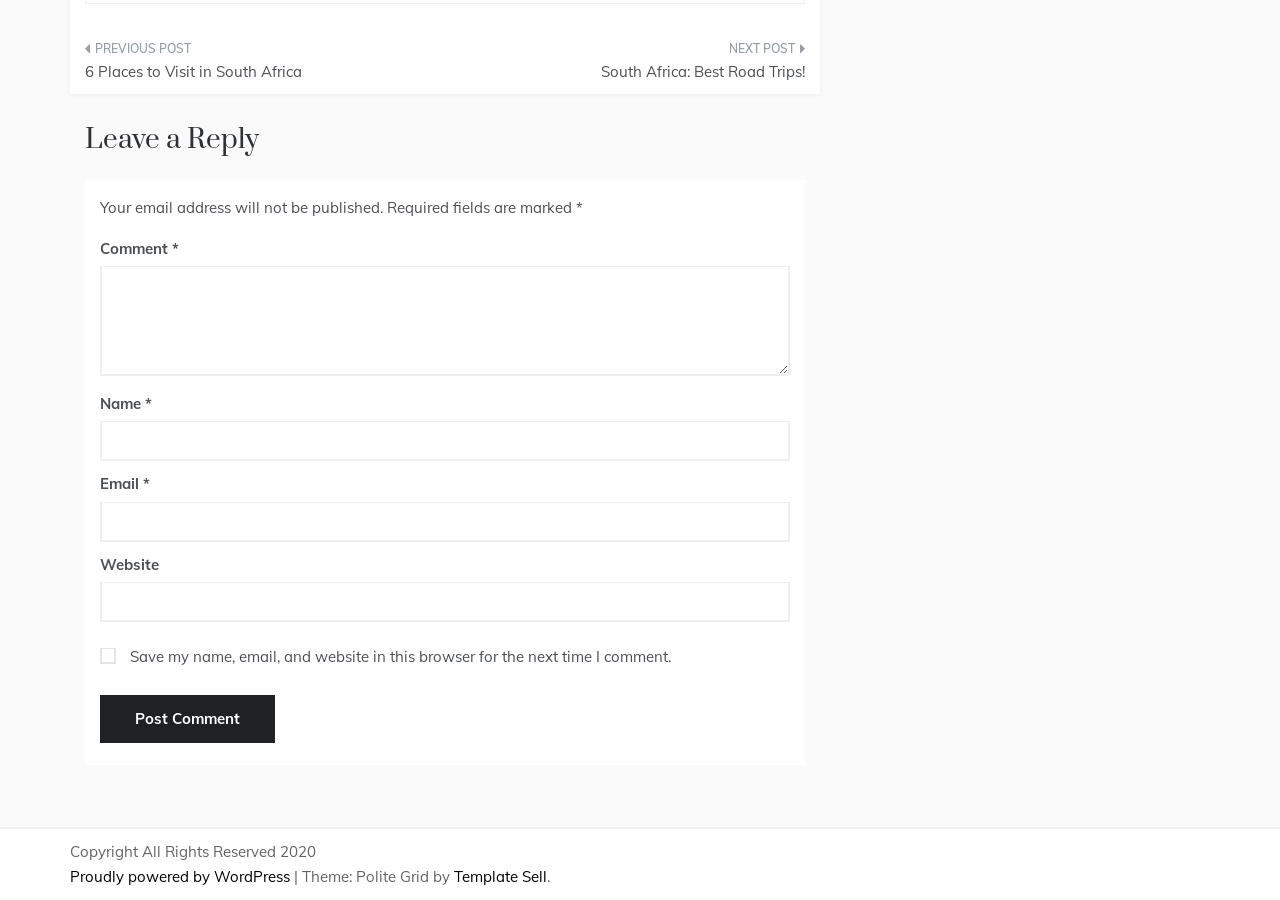Using details from the image, please answer the following question comprehensively:
What is the previous post about?

I found the link 'PREVIOUS POST 6 Places to Visit in South Africa' in the navigation section, which suggests that the previous post is about 6 places to visit in South Africa.